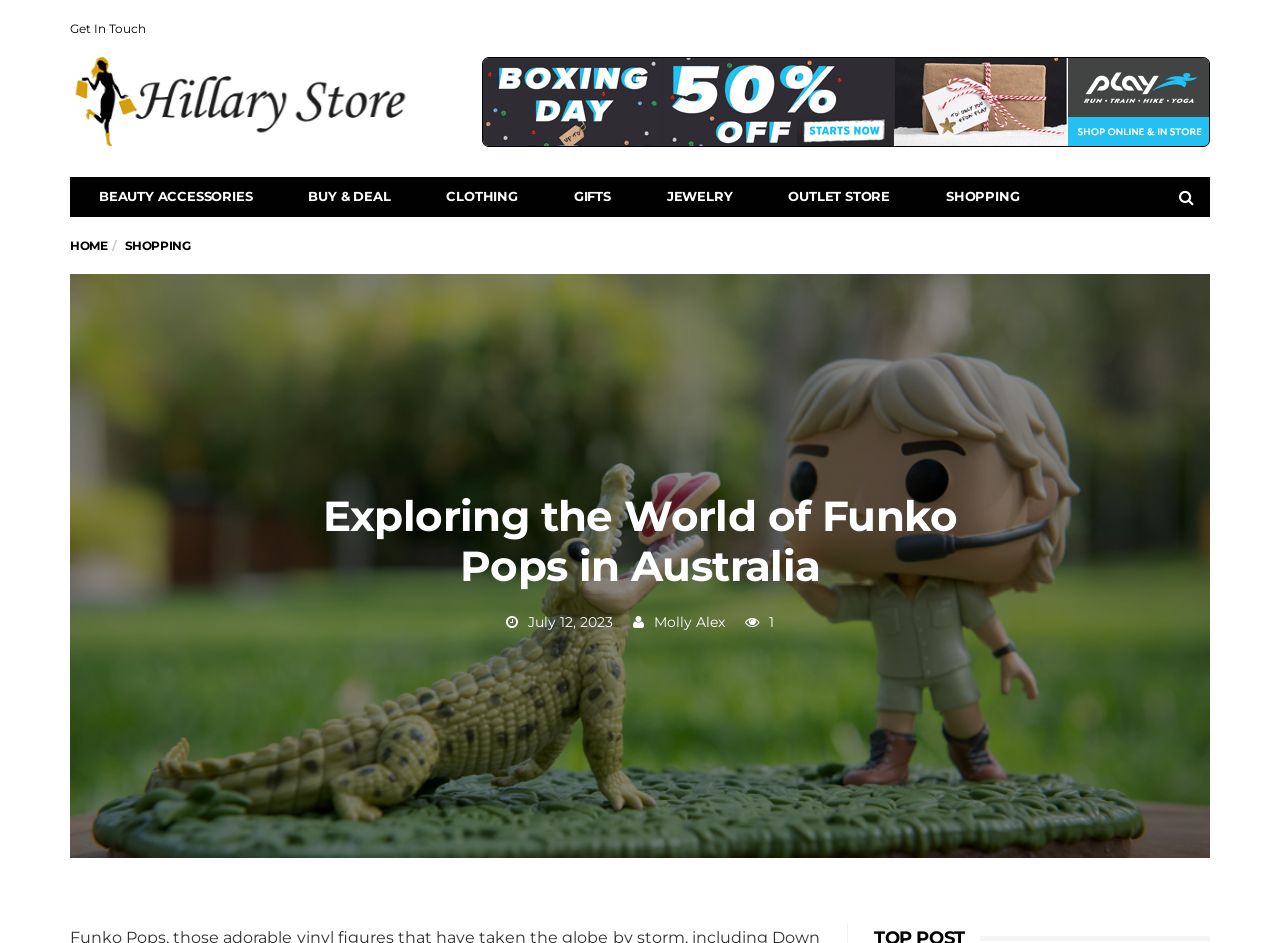Answer the question briefly using a single word or phrase: 
What type of products is the webpage primarily about?

Funko Pops